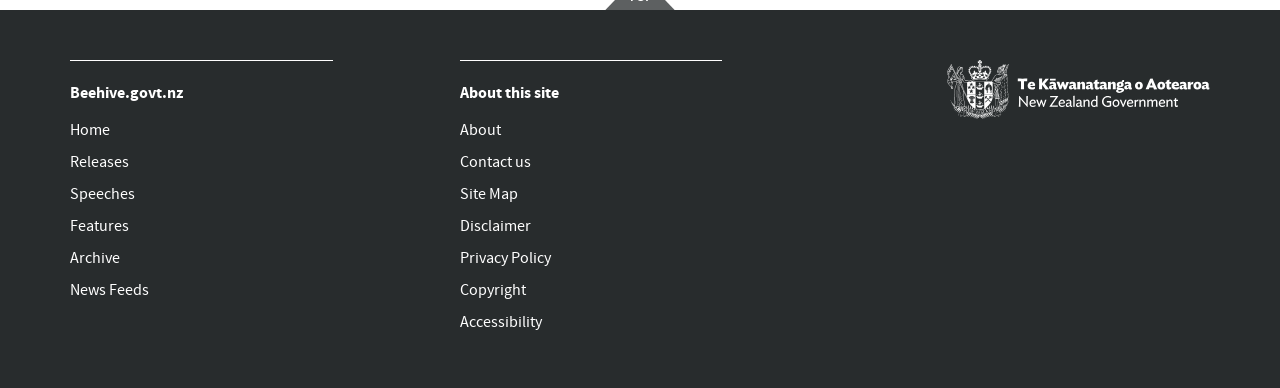Could you locate the bounding box coordinates for the section that should be clicked to accomplish this task: "Contact Jewel for help".

None